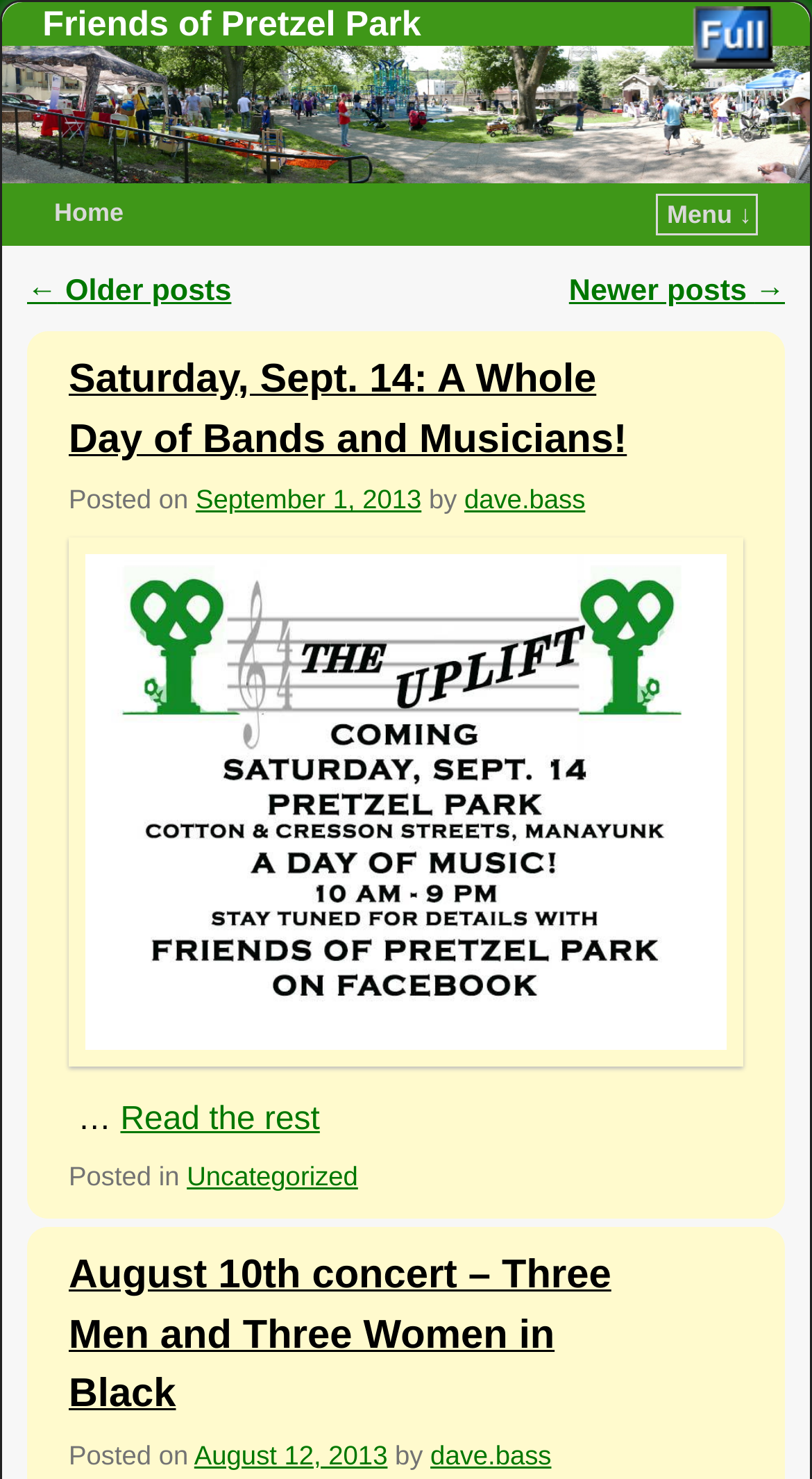Locate the bounding box coordinates of the area to click to fulfill this instruction: "View the full image". The bounding box should be presented as four float numbers between 0 and 1, in the order [left, top, right, bottom].

[0.848, 0.004, 0.956, 0.046]